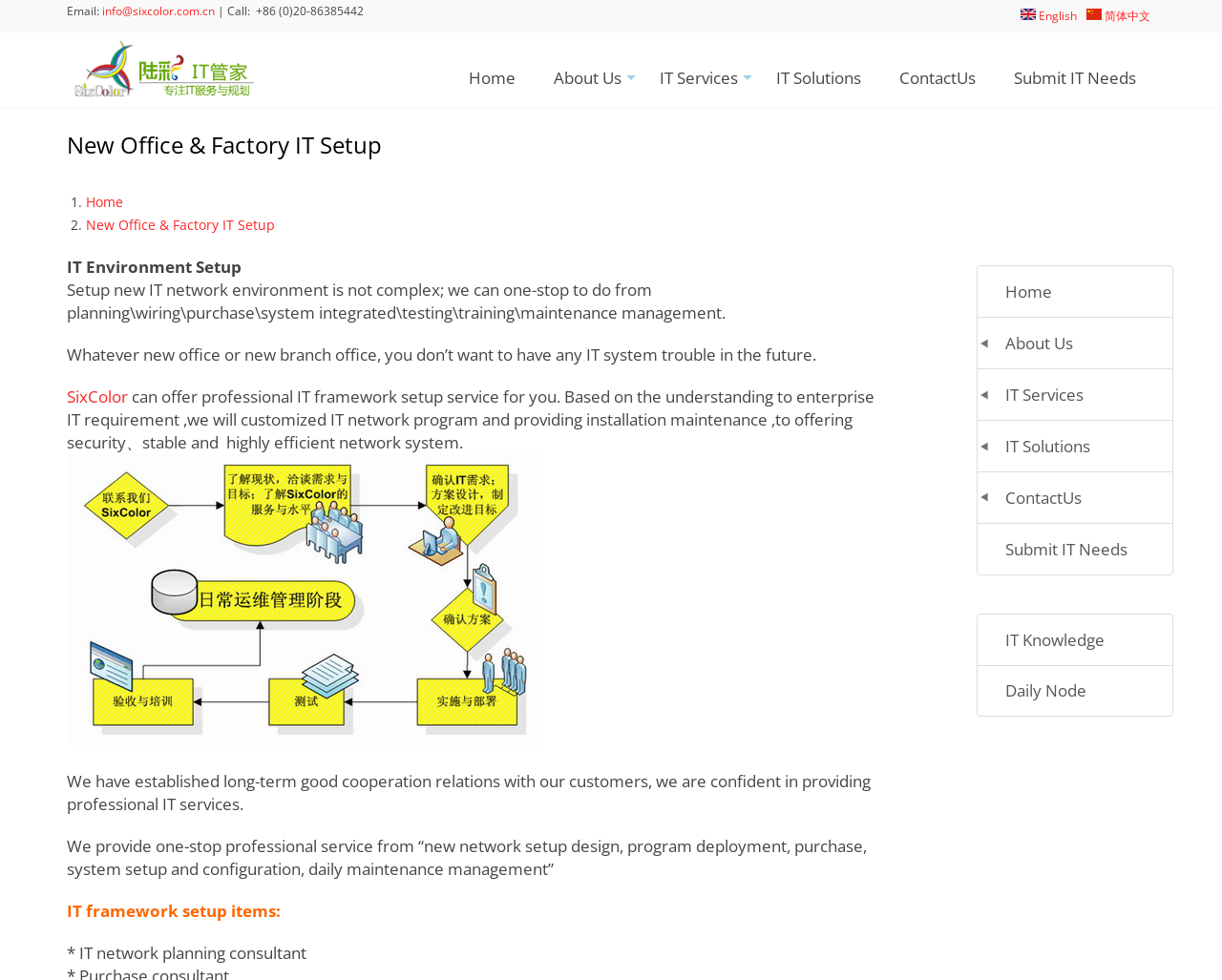Determine the bounding box for the described HTML element: "About Us". Ensure the coordinates are four float numbers between 0 and 1 in the format [left, top, right, bottom].

[0.811, 0.334, 0.947, 0.366]